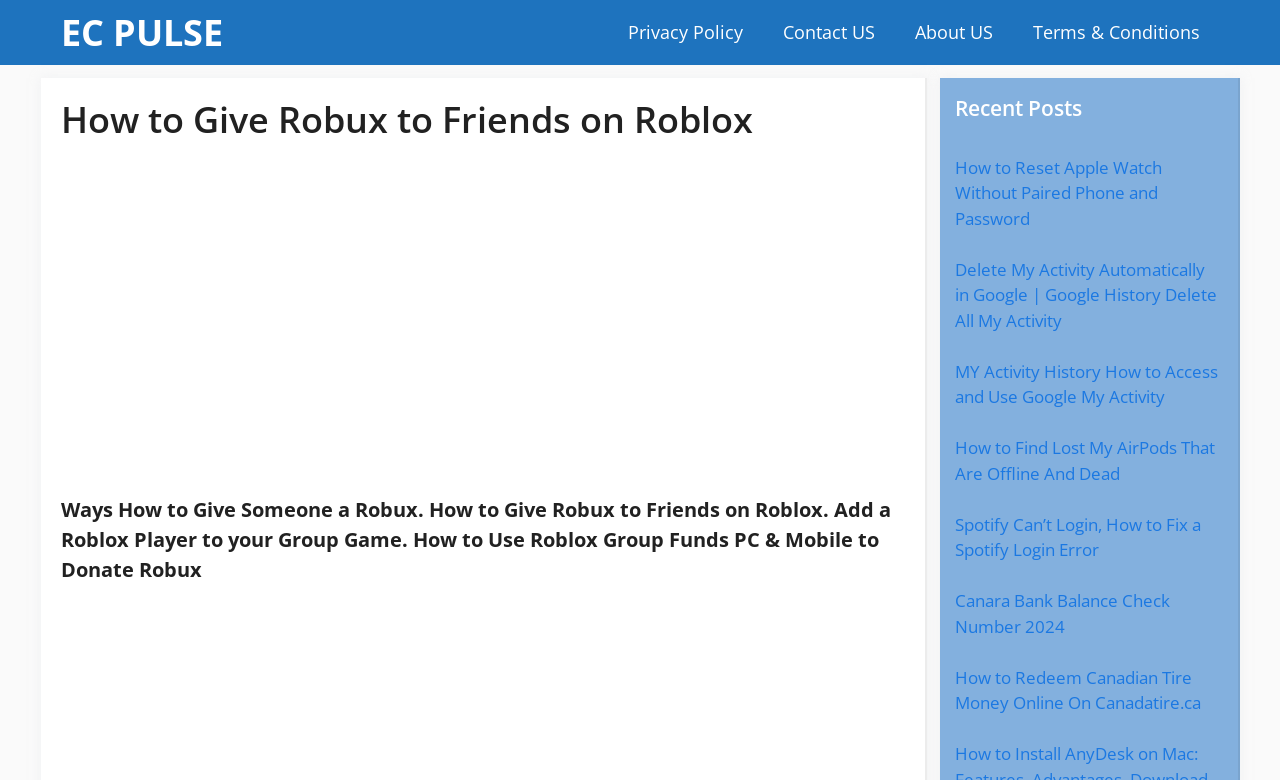Identify the bounding box coordinates of the clickable region to carry out the given instruction: "Read Privacy Policy".

[0.475, 0.0, 0.596, 0.083]